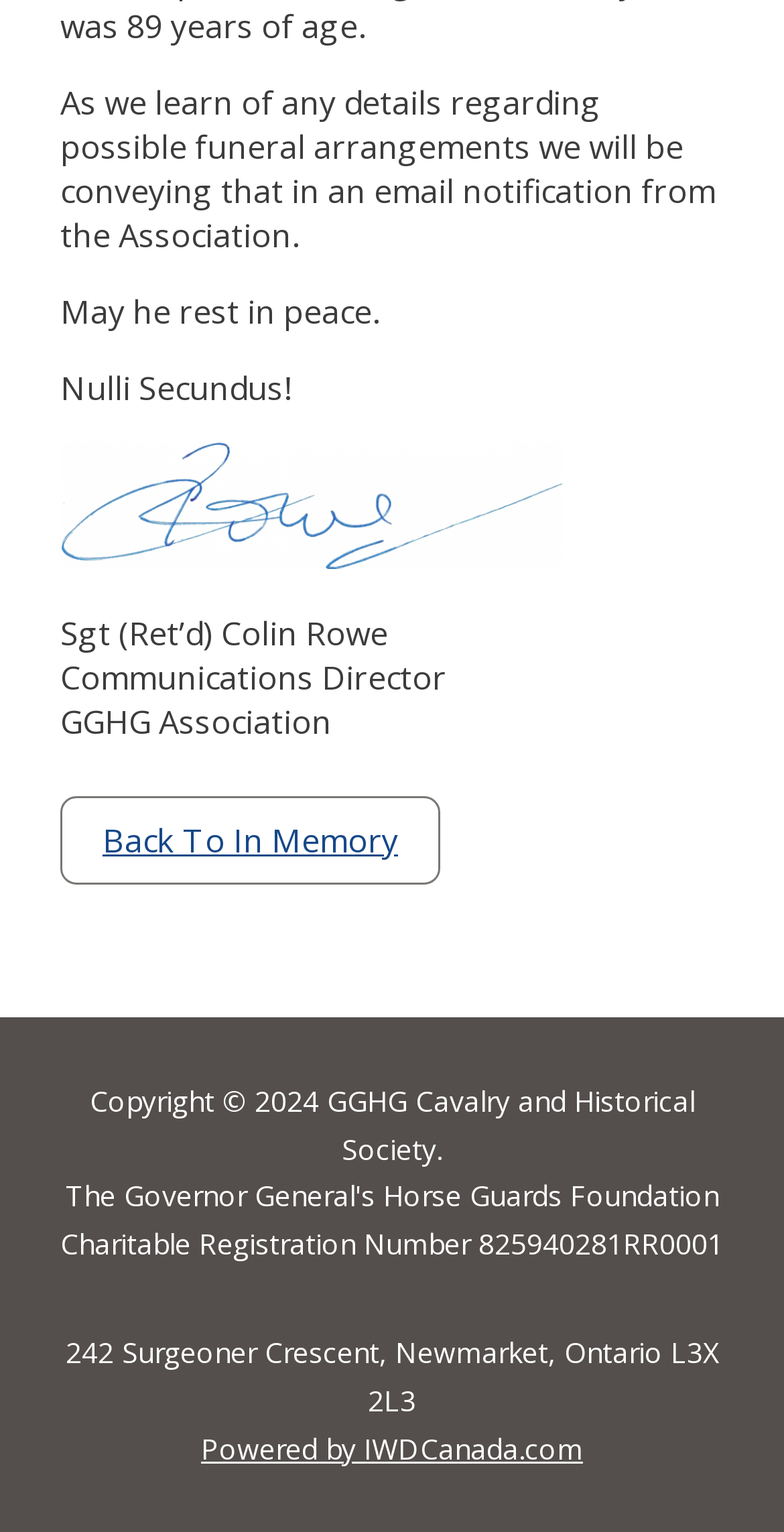Determine the bounding box coordinates for the UI element described. Format the coordinates as (top-left x, top-left y, bottom-right x, bottom-right y) and ensure all values are between 0 and 1. Element description: Powered by IWDCanada.com

[0.256, 0.933, 0.744, 0.957]